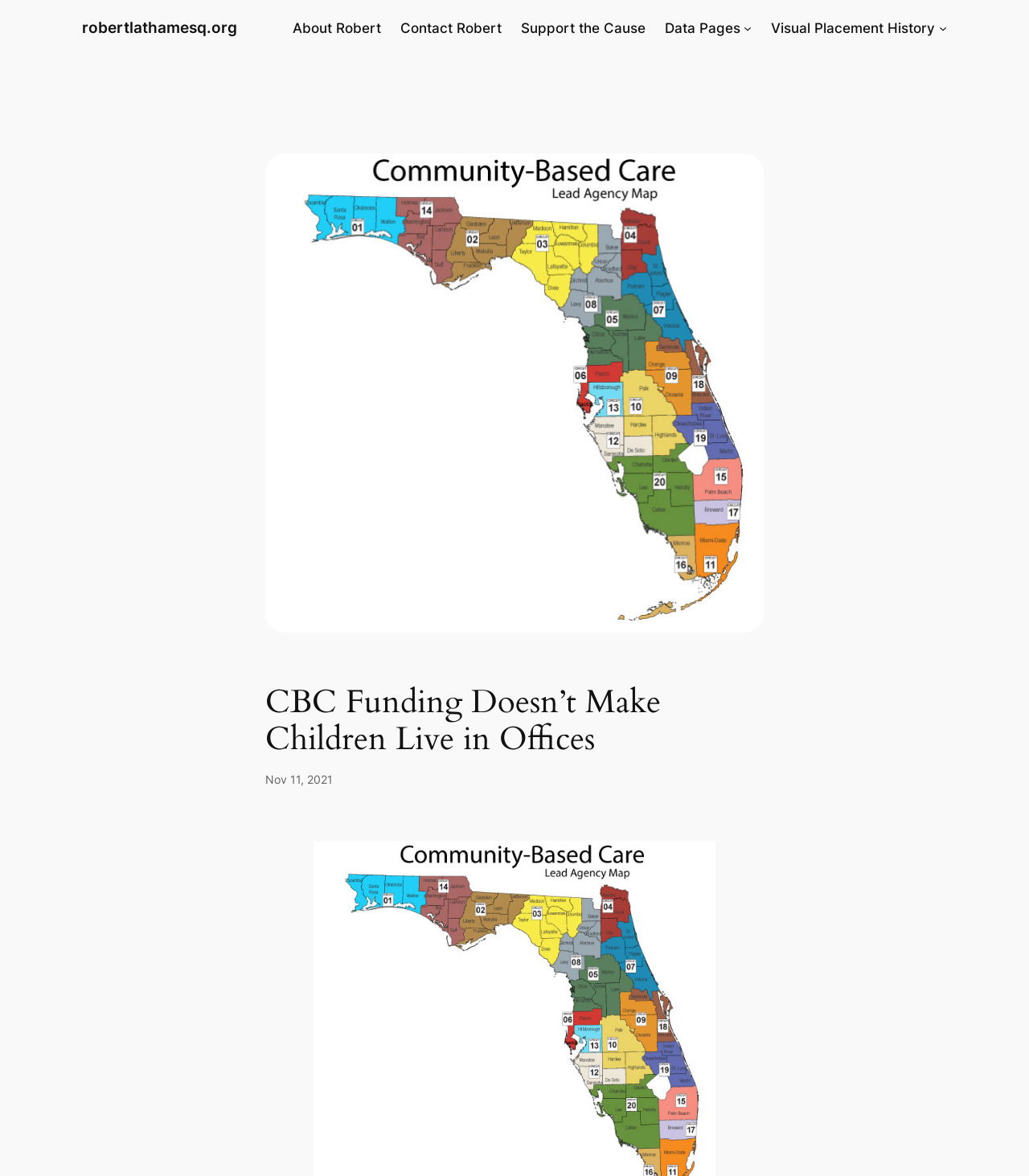Describe in detail what you see on the webpage.

The webpage appears to be a blog post or article discussing the topic of CBC funding and its relationship to children living in offices. At the top of the page, there is a navigation menu with five links: "robertlathamesq.org", "About Robert", "Contact Robert", "Support the Cause", and "Data Pages". The "Data Pages" link has a submenu button next to it, which is currently not expanded.

Below the navigation menu, there is a large figure or image that takes up a significant portion of the page, spanning from the left side to about two-thirds of the way across the page. Above this figure, there is a heading that reads "CBC Funding Doesn’t Make Children Live in Offices". This heading is centered and takes up about half of the page's width.

To the right of the figure, there is a timestamp or publication date that reads "Nov 11, 2021". This is positioned near the top of the figure, about one-quarter of the way down from the top of the page.

The overall layout of the page is clean and easy to navigate, with clear headings and concise text. The use of a large figure or image adds visual interest to the page and helps to break up the text.